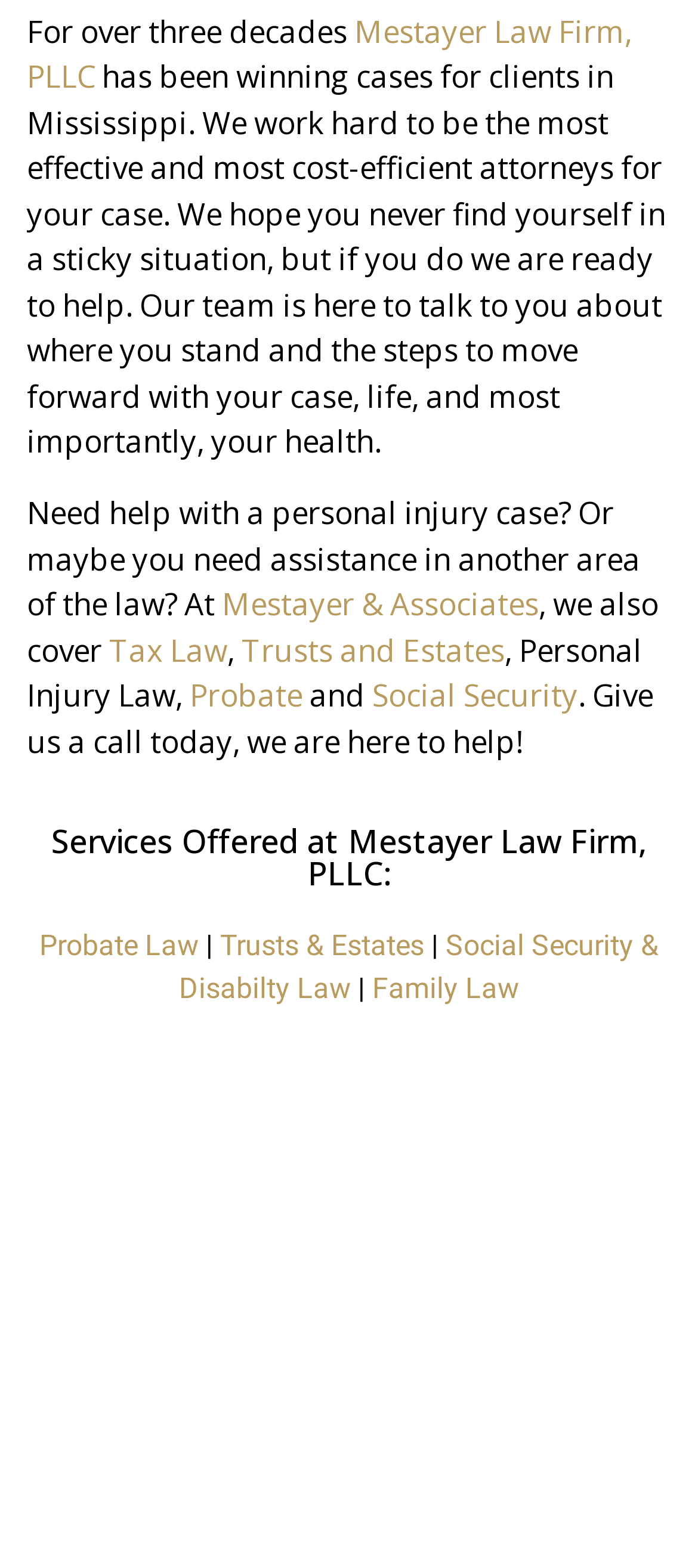Could you highlight the region that needs to be clicked to execute the instruction: "explore Trusts and Estates"?

[0.346, 0.401, 0.723, 0.427]